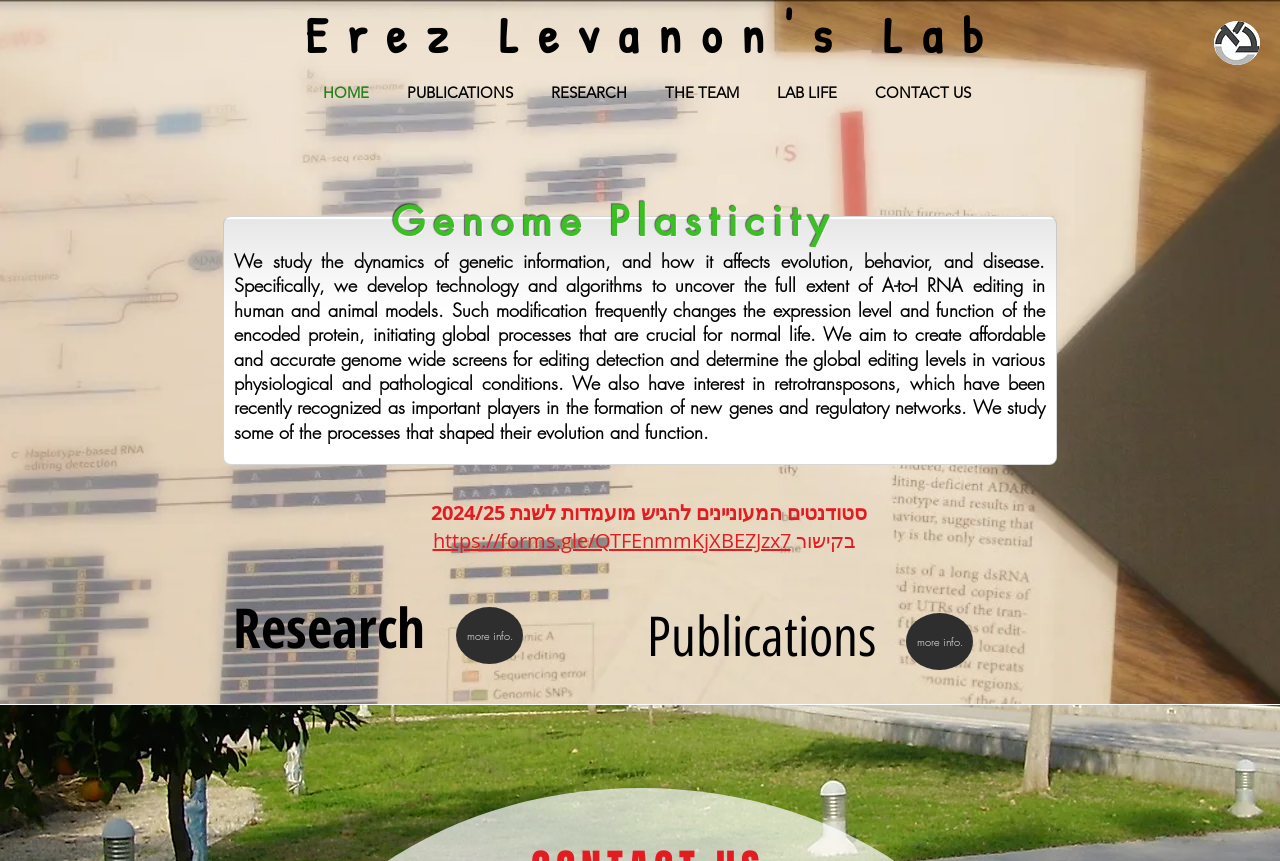Please identify the bounding box coordinates of the element's region that should be clicked to execute the following instruction: "View 'Research' section". The bounding box coordinates must be four float numbers between 0 and 1, i.e., [left, top, right, bottom].

[0.174, 0.684, 0.339, 0.773]